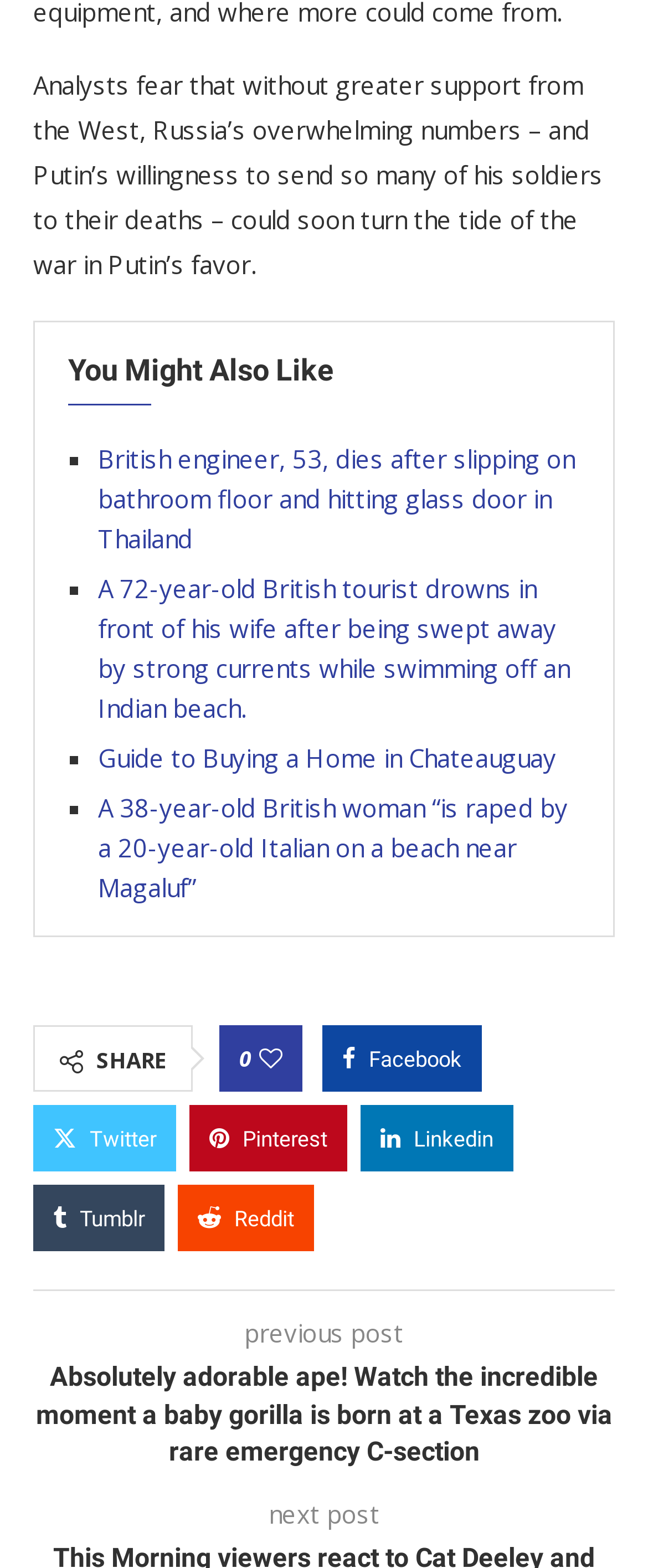Specify the bounding box coordinates of the region I need to click to perform the following instruction: "Share this post on Twitter". The coordinates must be four float numbers in the range of 0 to 1, i.e., [left, top, right, bottom].

[0.051, 0.718, 0.272, 0.76]